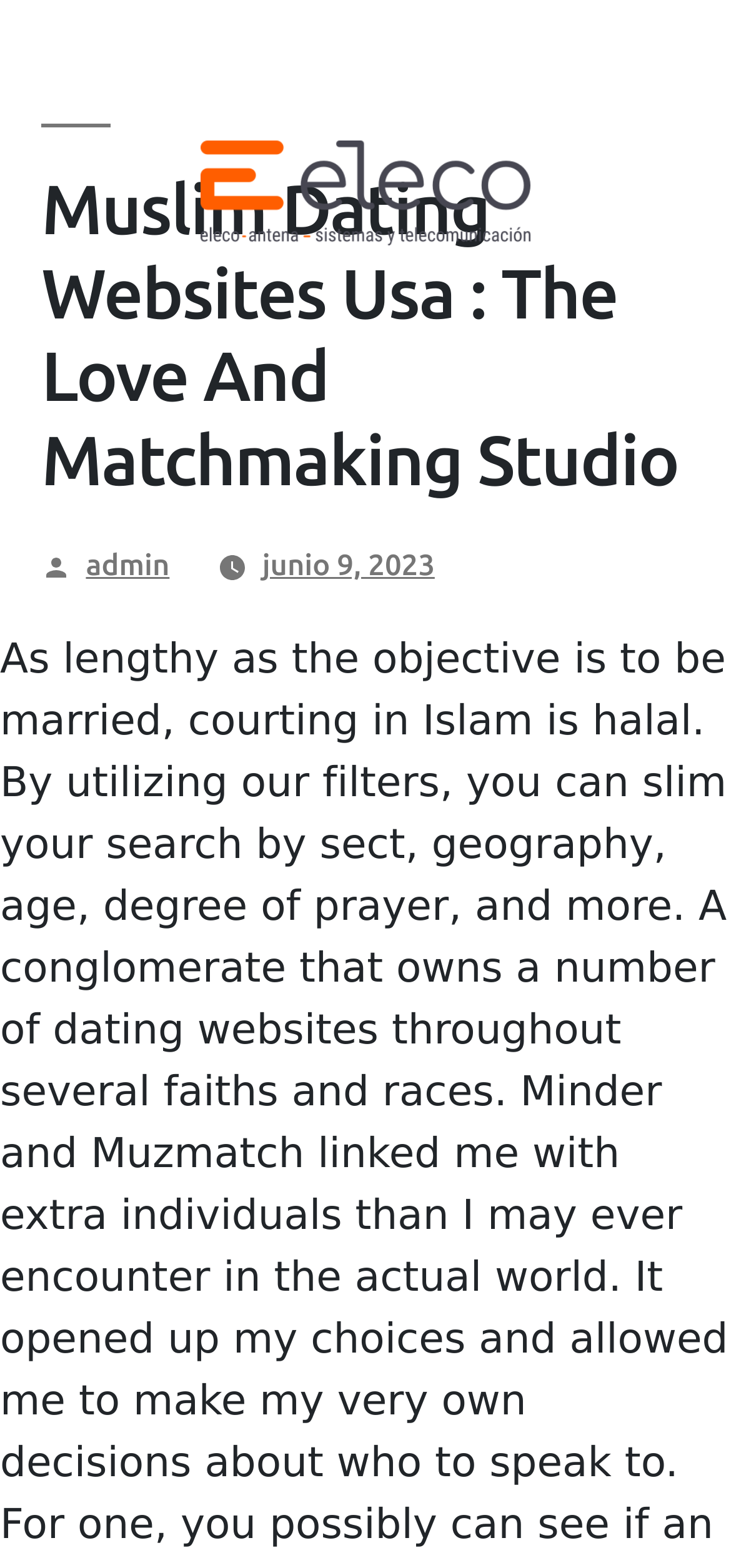What is the purpose of the image?
Provide a well-explained and detailed answer to the question.

The image is located at the top of the webpage, and its bounding box coordinates indicate that it is a prominent element. It may be a logo or a decorative image related to the website's theme of Muslim dating and matchmaking.